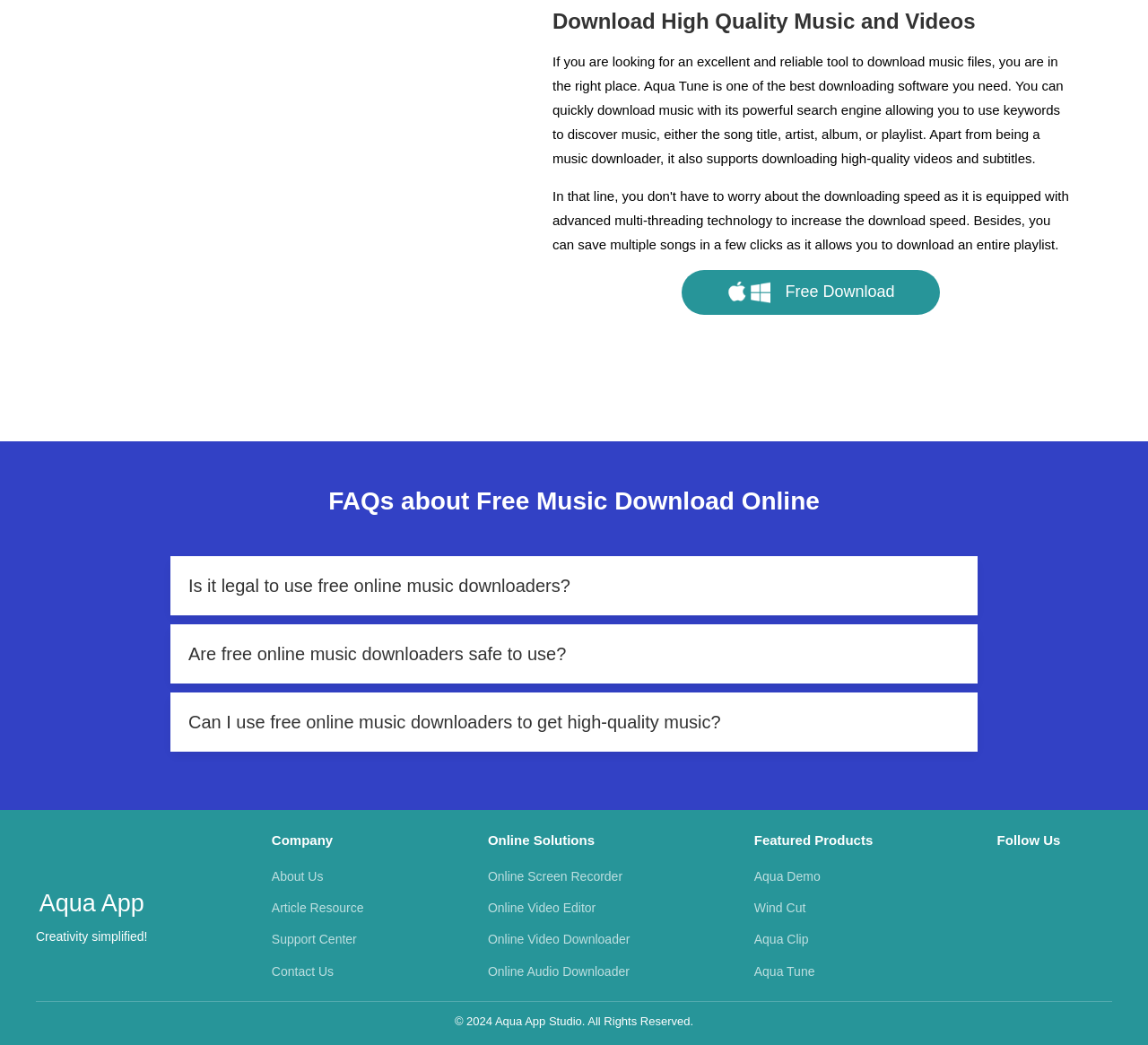Please find and report the bounding box coordinates of the element to click in order to perform the following action: "Get online video downloader". The coordinates should be expressed as four float numbers between 0 and 1, in the format [left, top, right, bottom].

[0.425, 0.892, 0.549, 0.906]